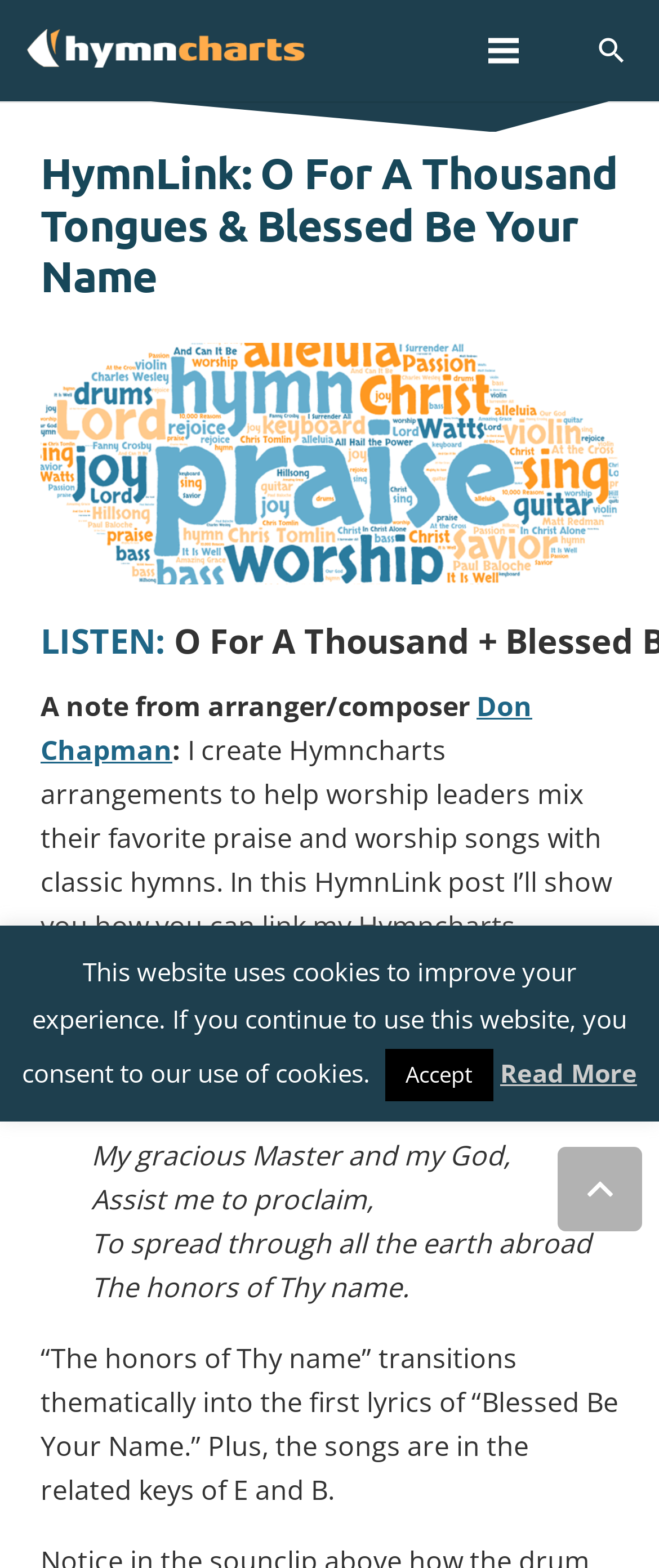Describe all the key features of the webpage in detail.

This webpage is about linking a hymn and a praise song with similar keys and themes, specifically "O For A Thousand Tongues" and "Blessed Be Your Name". At the top left corner, there is a logo of "hymncharts" with a link to it. On the top right corner, there are three elements: a "Menu" link, a "Search" button with a magnifying glass icon, and a heading that displays the title of the webpage "HymnLink: O For A Thousand Tongues & Blessed Be Your Name".

Below the heading, there is an image related to "hymnlink". The main content of the webpage starts with a "LISTEN:" label, followed by a note from the arranger/composer, Don Chapman, who explains the purpose of creating Hymncharts arrangements to mix favorite praise and worship songs with classic hymns. The text then describes how to link the hymn "O For A Thousand Tongues" with the praise song "Blessed Be Your Name", including the lyrics of the final verse of the hymn and how it transitions thematically into the first lyrics of the praise song.

At the bottom of the webpage, there are three elements: a "Back to top" button, a notification about the website using cookies, and an "Accept" button to consent to the use of cookies. There is also a "Read More" link to learn more about the website's cookie policy.